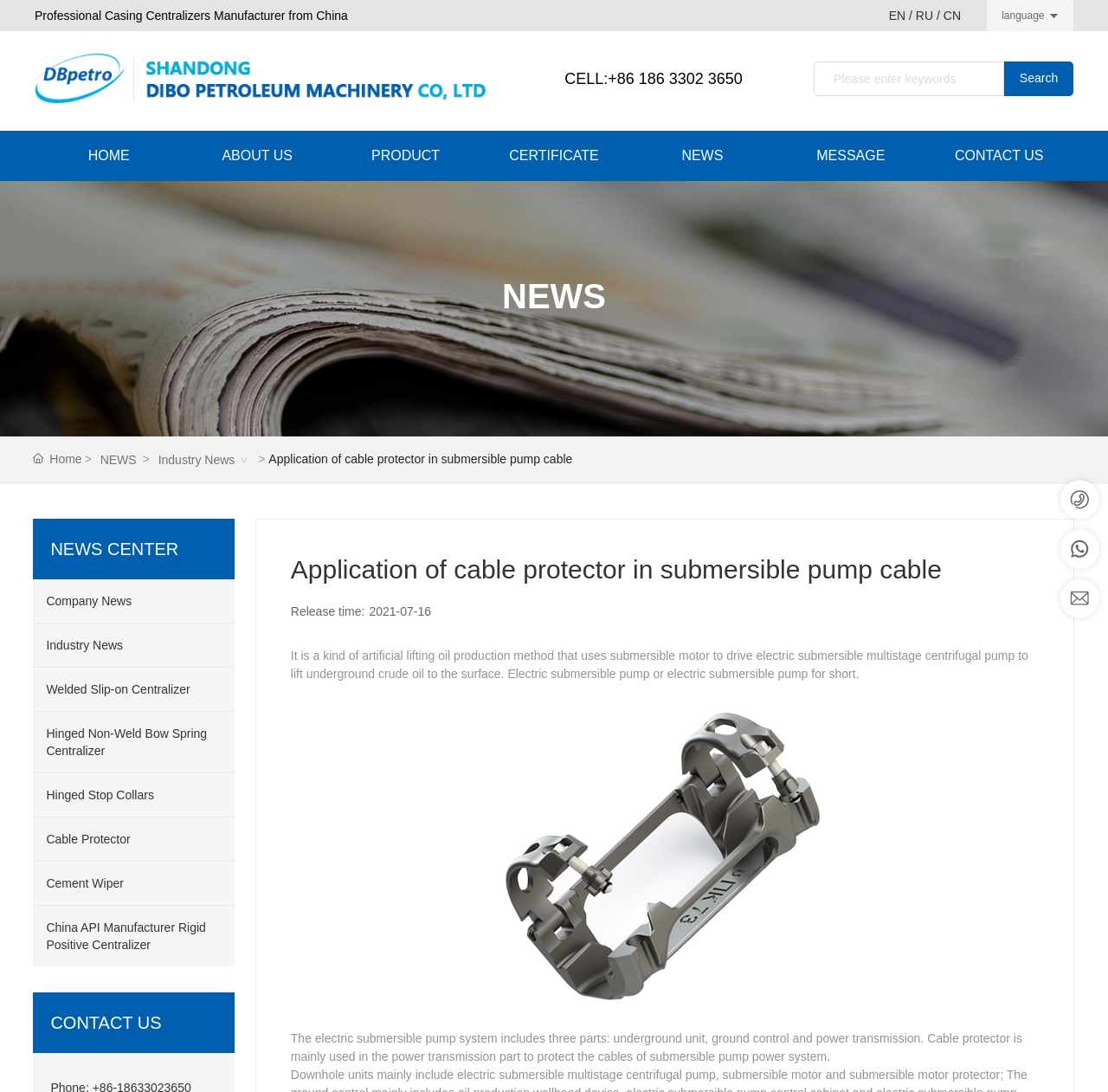Identify the bounding box coordinates for the region of the element that should be clicked to carry out the instruction: "Go to HOME page". The bounding box coordinates should be four float numbers between 0 and 1, i.e., [left, top, right, bottom].

[0.031, 0.12, 0.165, 0.166]